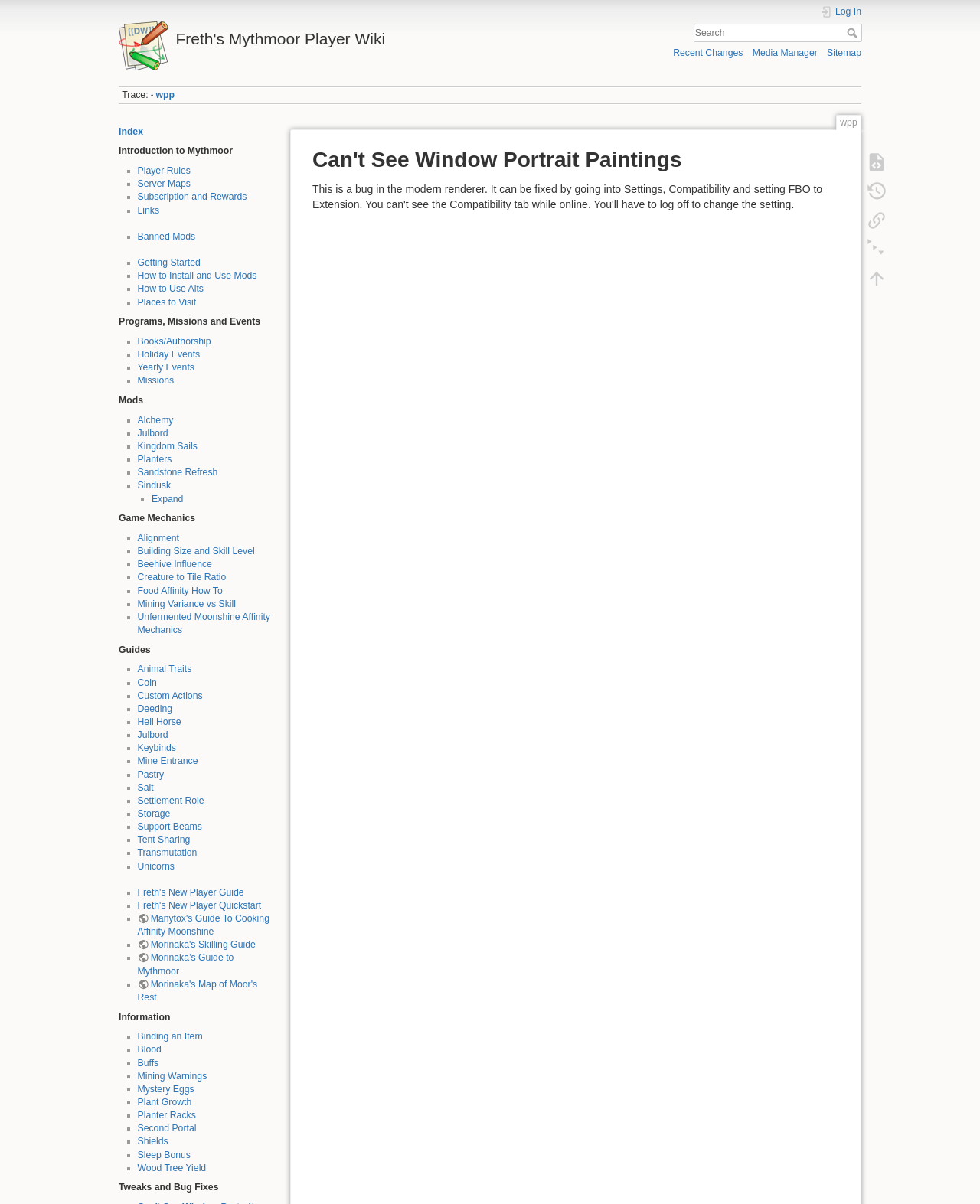Specify the bounding box coordinates (top-left x, top-left y, bottom-right x, bottom-right y) of the UI element in the screenshot that matches this description: Terms of Use

None